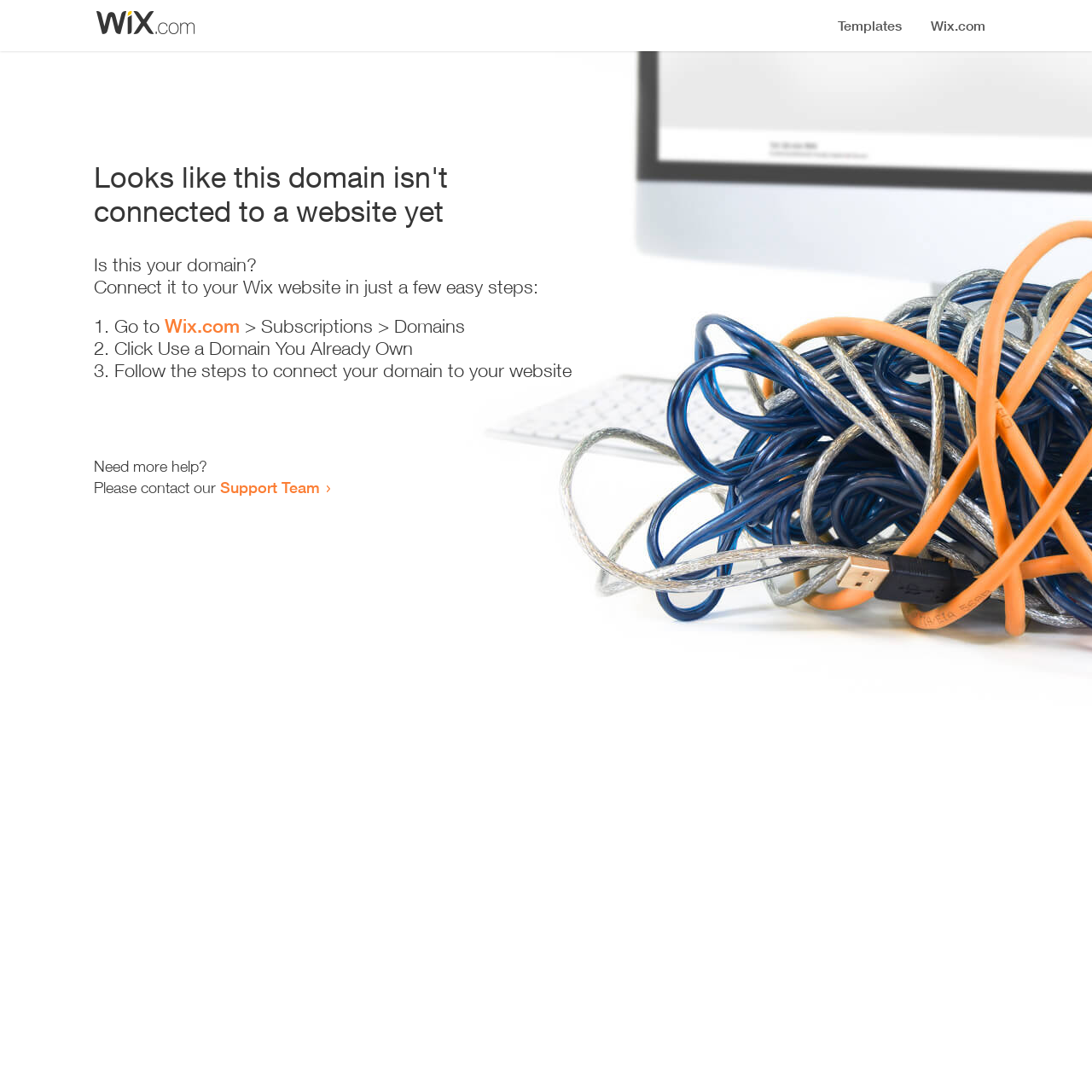Extract the main heading text from the webpage.

Looks like this domain isn't
connected to a website yet